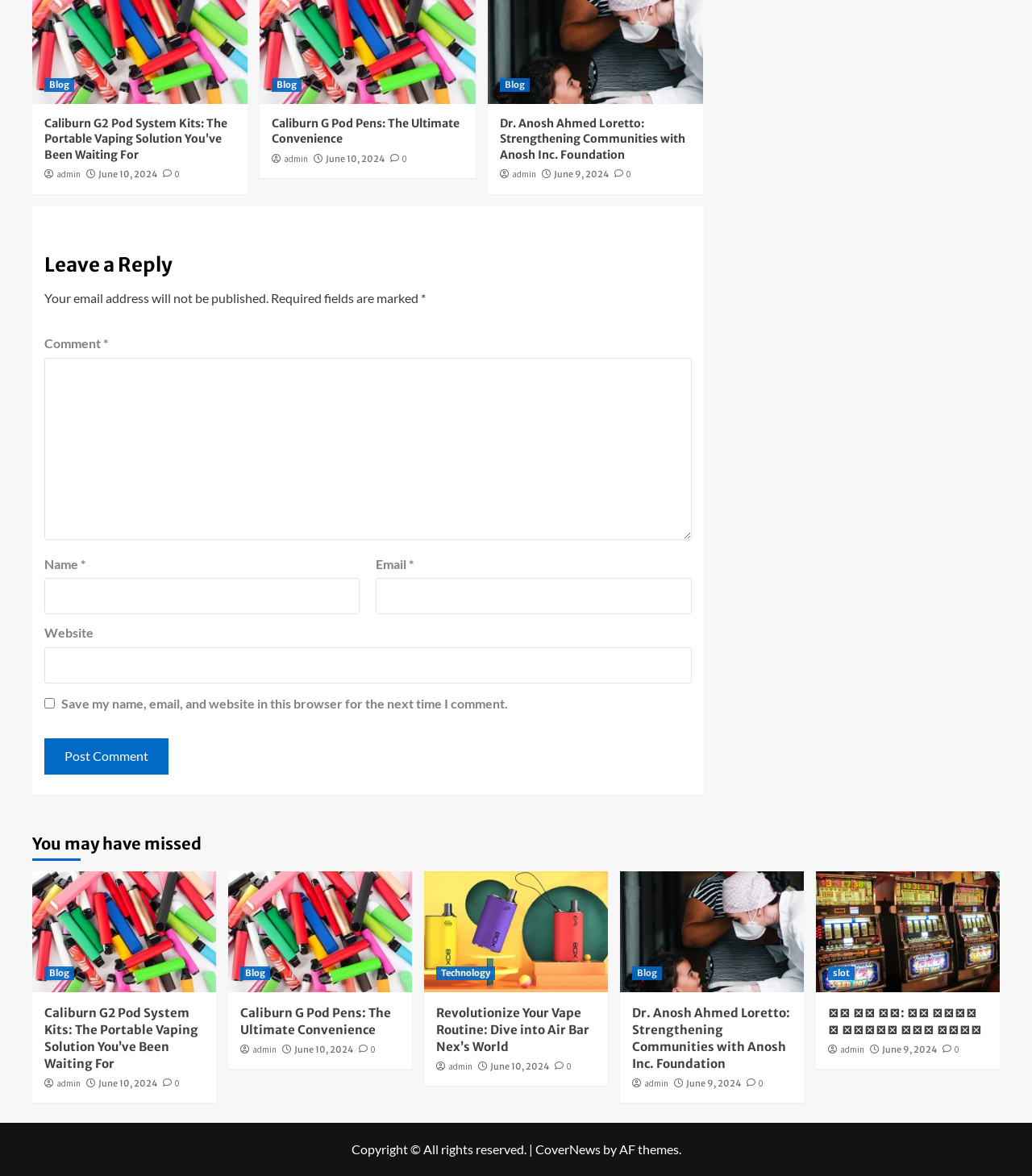Answer the question using only a single word or phrase: 
How many comment fields are there on this page?

4